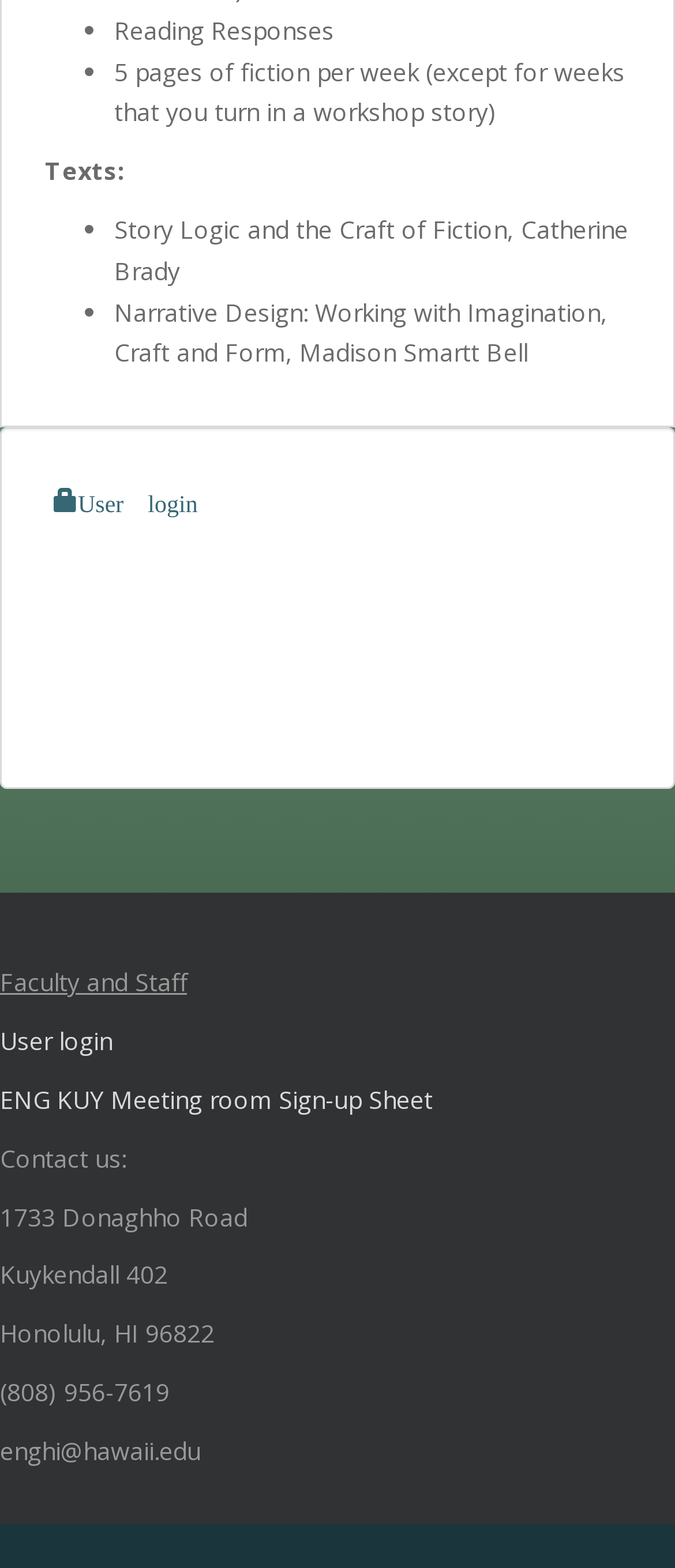Please answer the following question using a single word or phrase: 
What is the contact email?

enghi@hawaii.edu